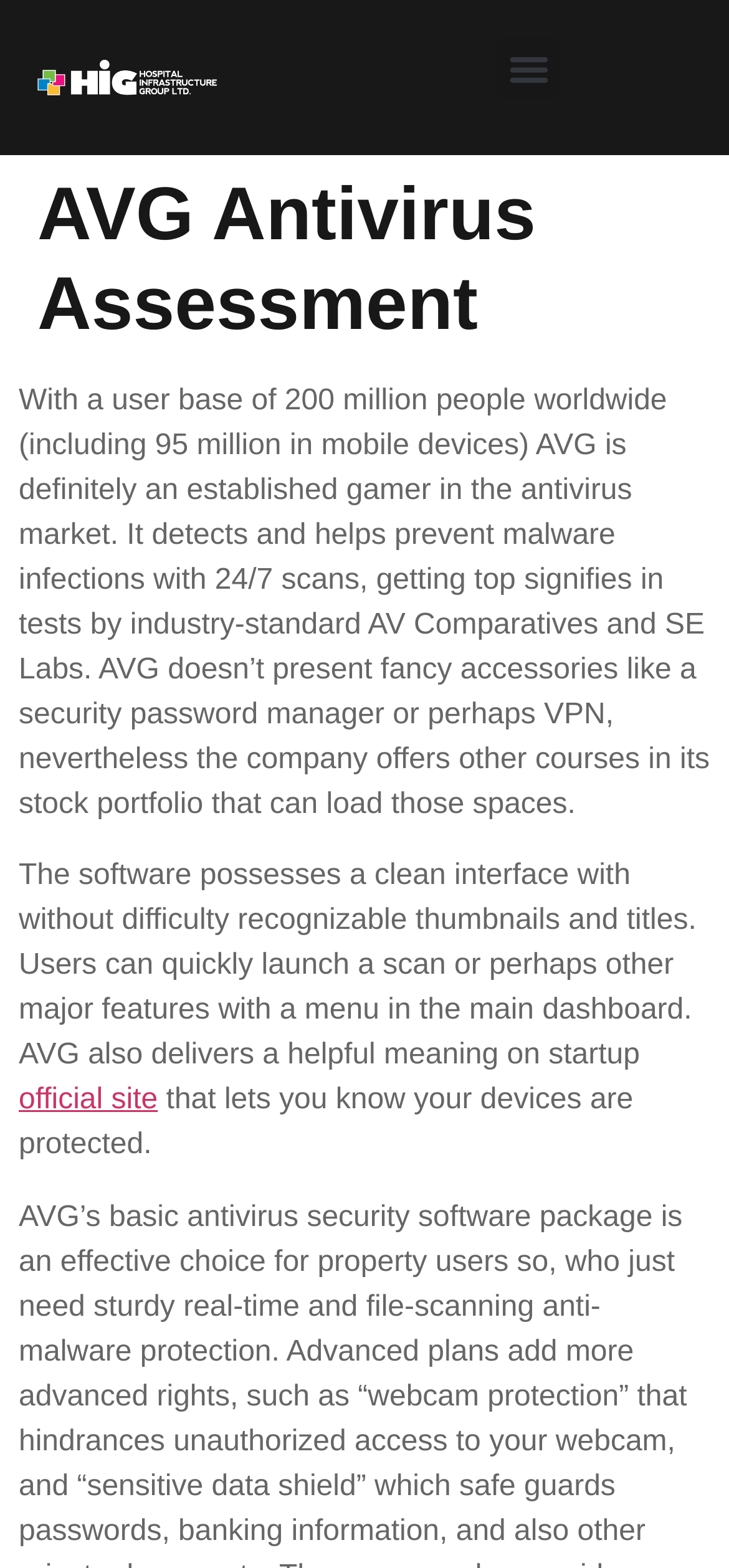What can users quickly launch from the main dashboard?
Look at the image and provide a short answer using one word or a phrase.

A scan or other major features